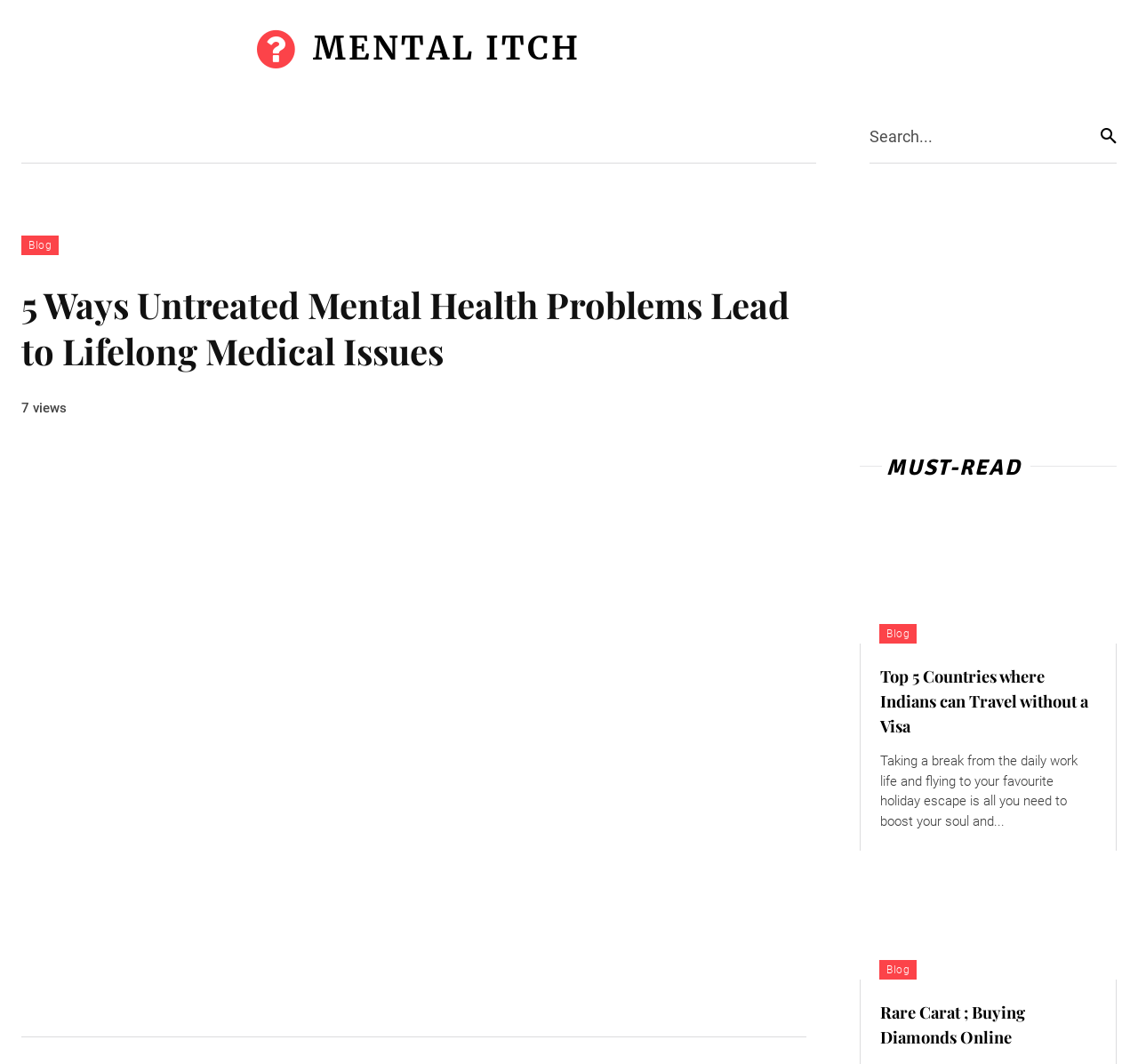Given the description of a UI element: "Fine Wine and Eats", identify the bounding box coordinates of the matching element in the webpage screenshot.

[0.382, 0.1, 0.55, 0.153]